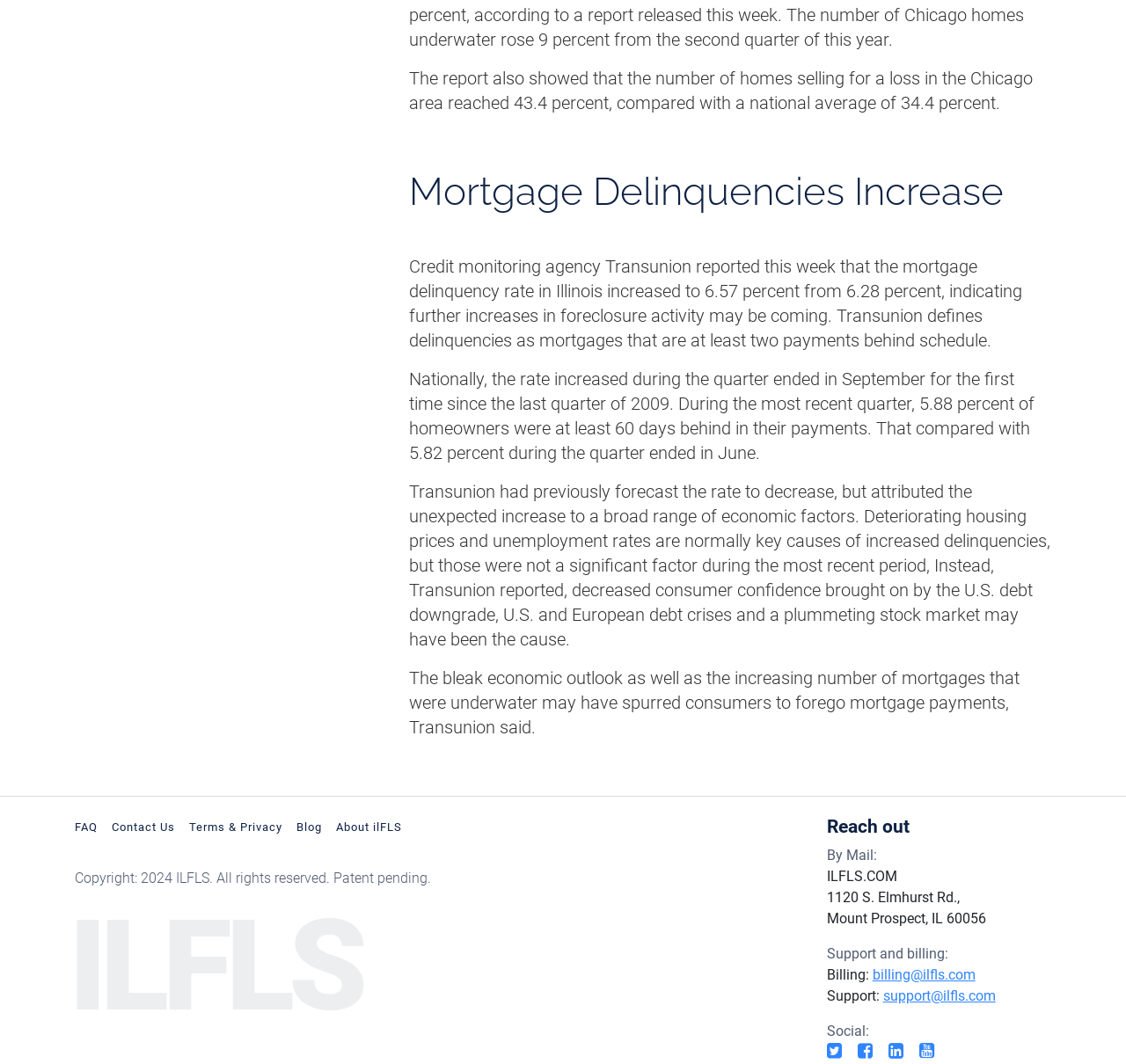Based on the image, provide a detailed and complete answer to the question: 
What is the current mortgage delinquency rate in Illinois?

According to the text, 'Credit monitoring agency Transunion reported this week that the mortgage delinquency rate in Illinois increased to 6.57 percent from 6.28 percent...'.